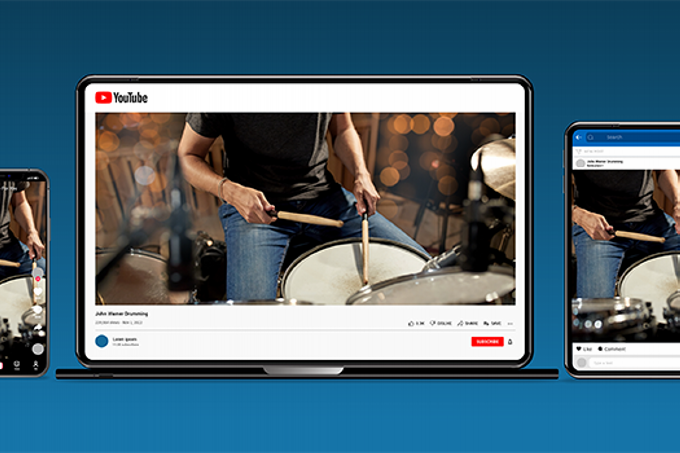Give a one-word or phrase response to the following question: What is the drummer playing in the video?

Snare drum